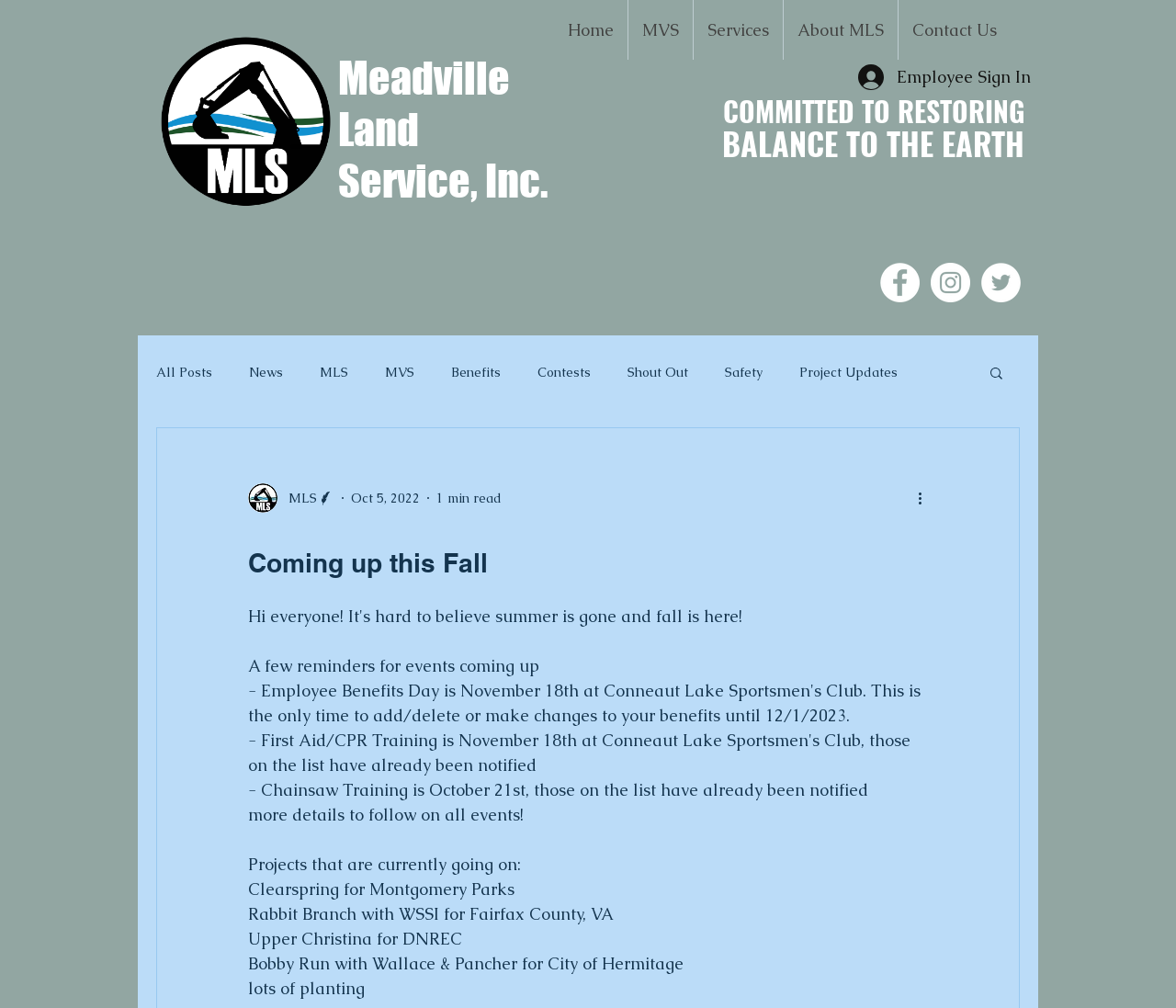Identify and provide the main heading of the webpage.

Coming up this Fall